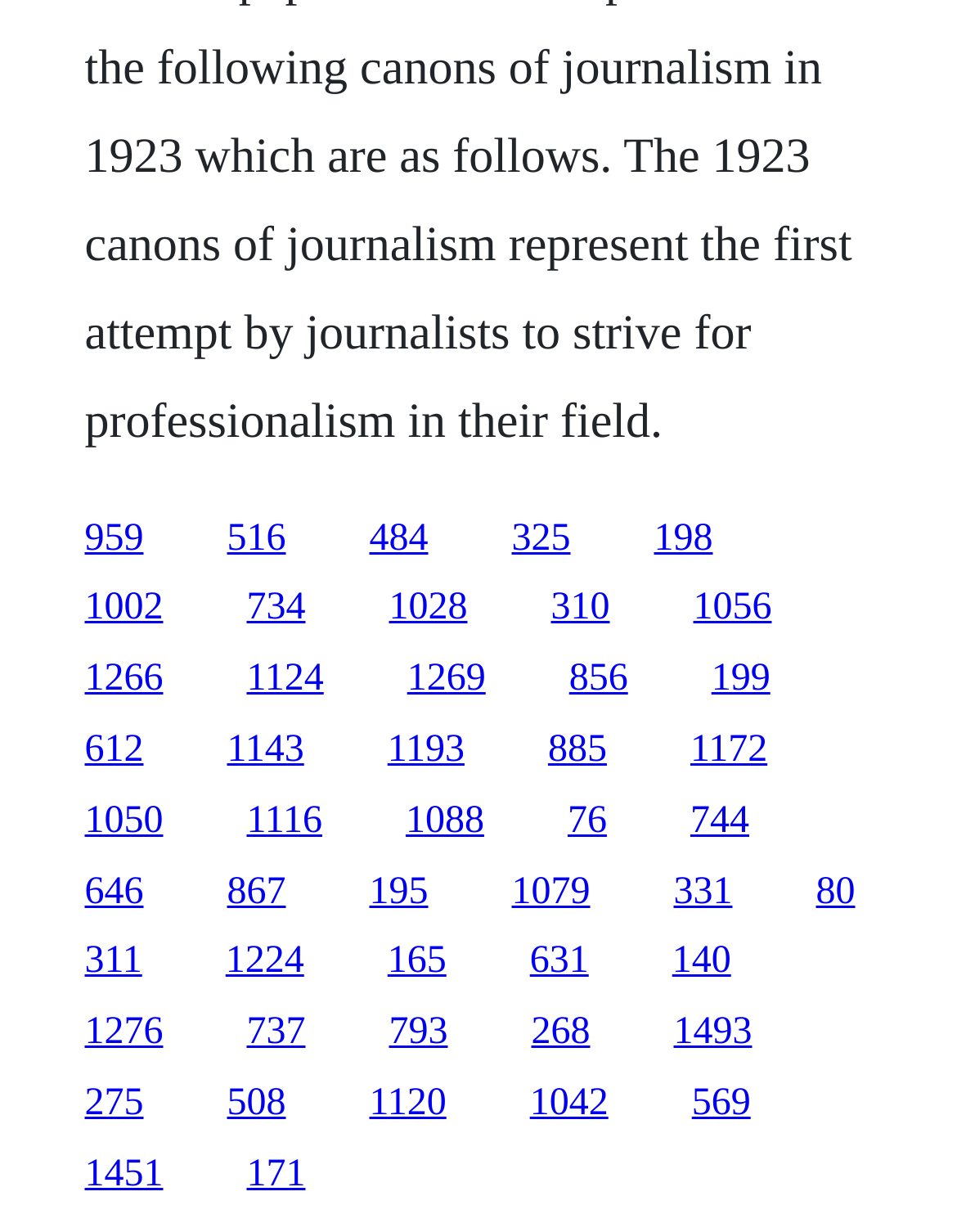Please answer the following query using a single word or phrase: 
What is the number of links on the webpage?

64